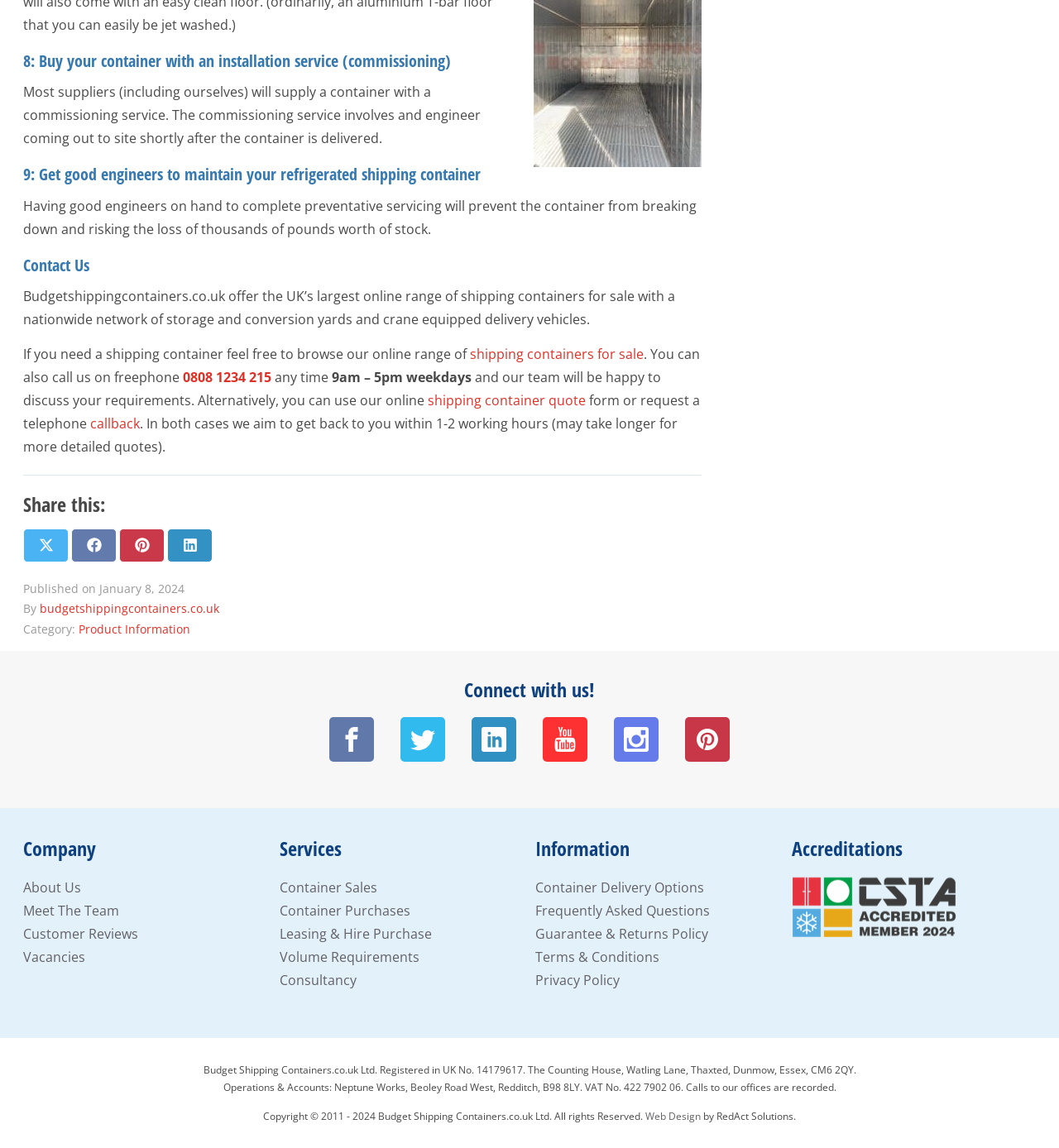Please identify the bounding box coordinates of the clickable area that will allow you to execute the instruction: "Call the freephone number".

[0.173, 0.321, 0.256, 0.337]